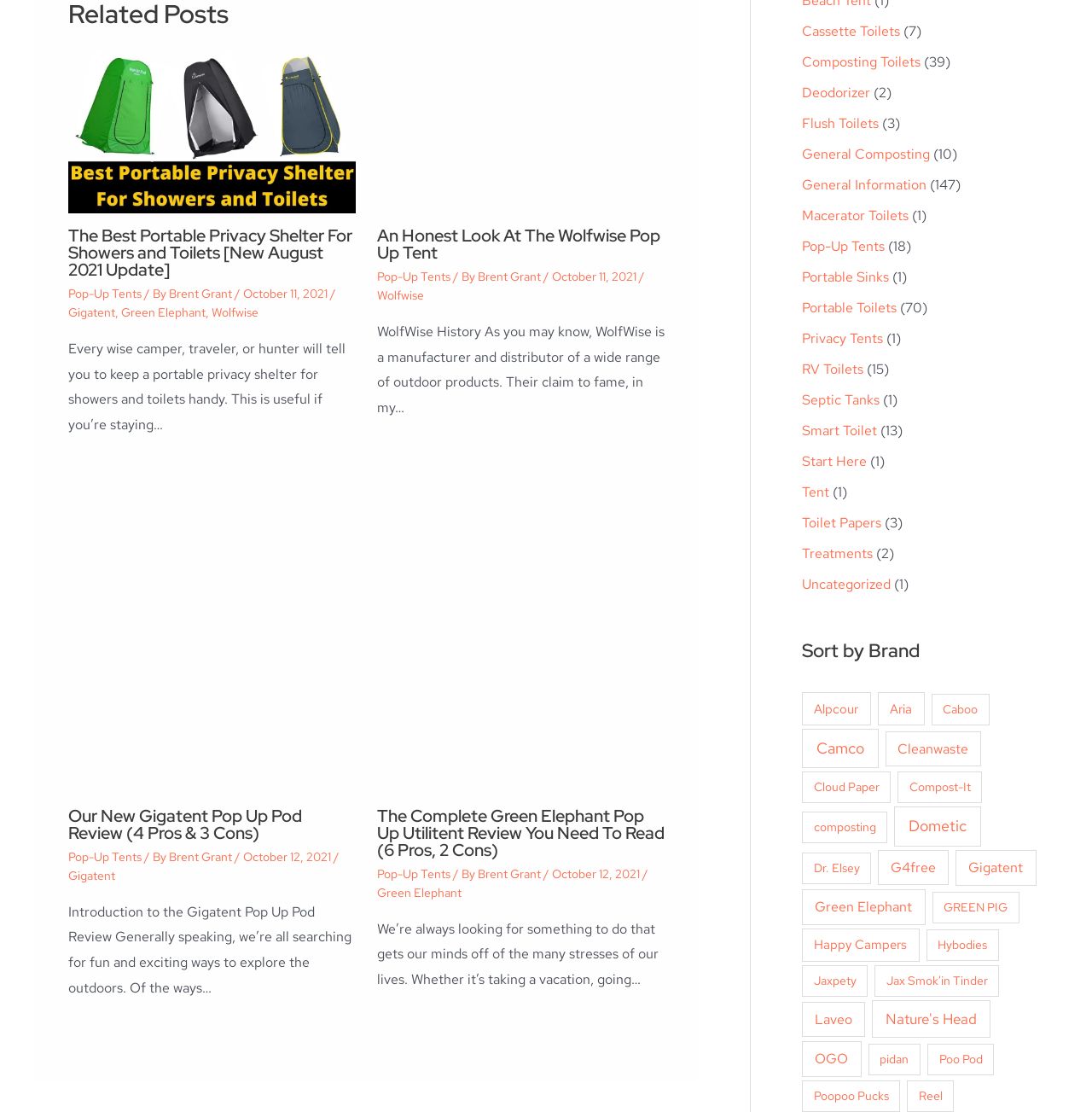Locate the bounding box coordinates of the clickable area needed to fulfill the instruction: "Read more about The Best Portable Privacy Shelter For Showers and Toilets".

[0.062, 0.11, 0.326, 0.126]